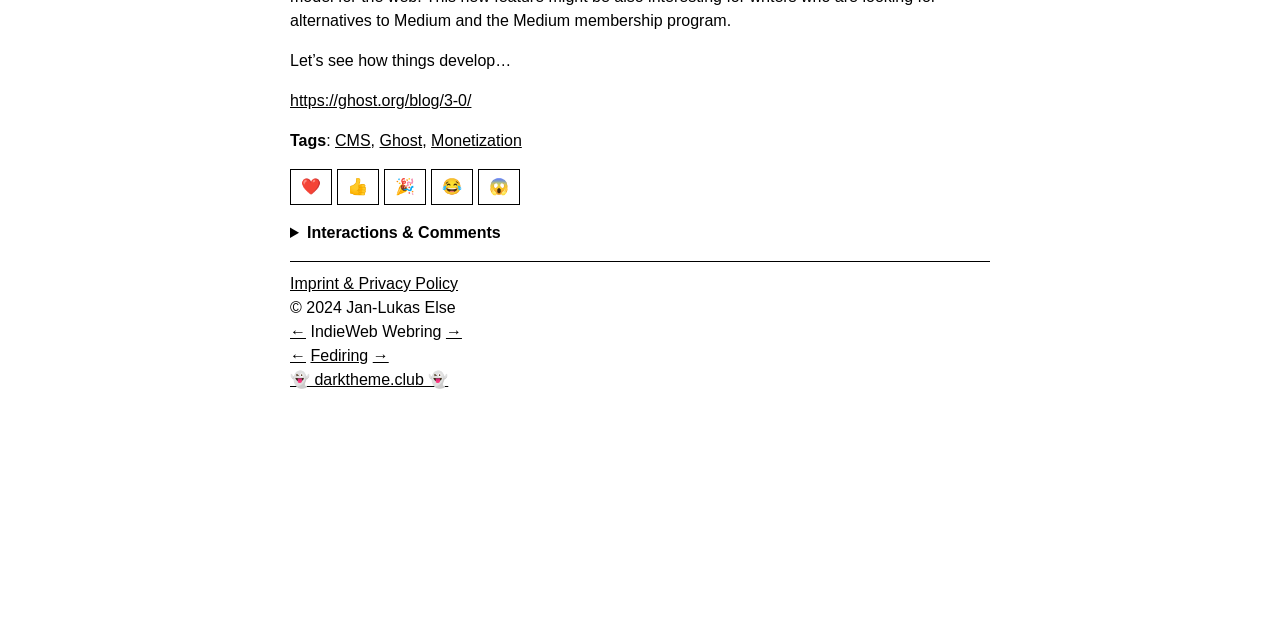Find the bounding box coordinates for the HTML element specified by: "👻 darktheme.club 👻".

[0.227, 0.579, 0.35, 0.606]